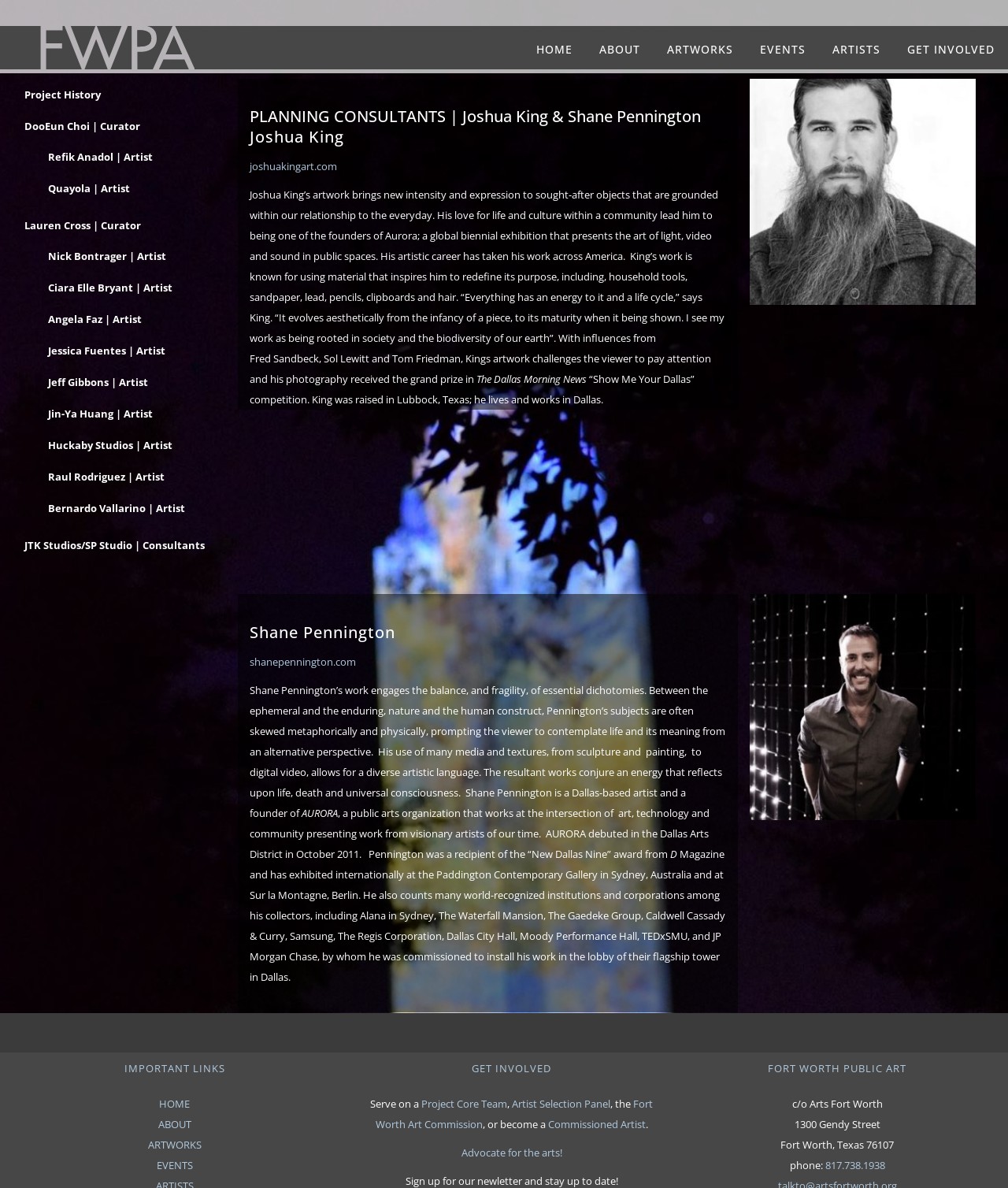Please reply to the following question using a single word or phrase: 
What is the name of the organization that Shane Pennington is a part of?

AURORA